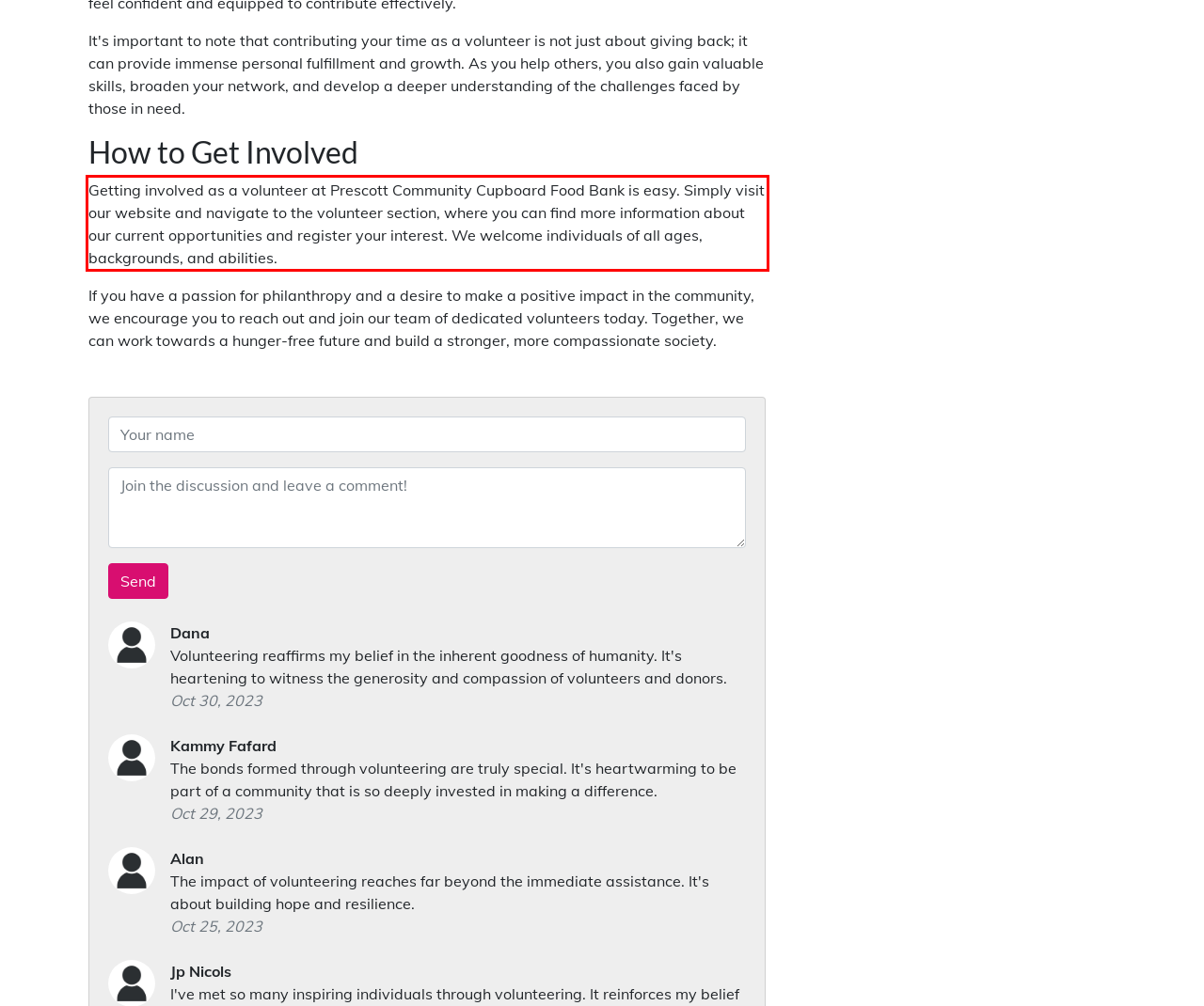Please extract the text content from the UI element enclosed by the red rectangle in the screenshot.

Getting involved as a volunteer at Prescott Community Cupboard Food Bank is easy. Simply visit our website and navigate to the volunteer section, where you can find more information about our current opportunities and register your interest. We welcome individuals of all ages, backgrounds, and abilities.